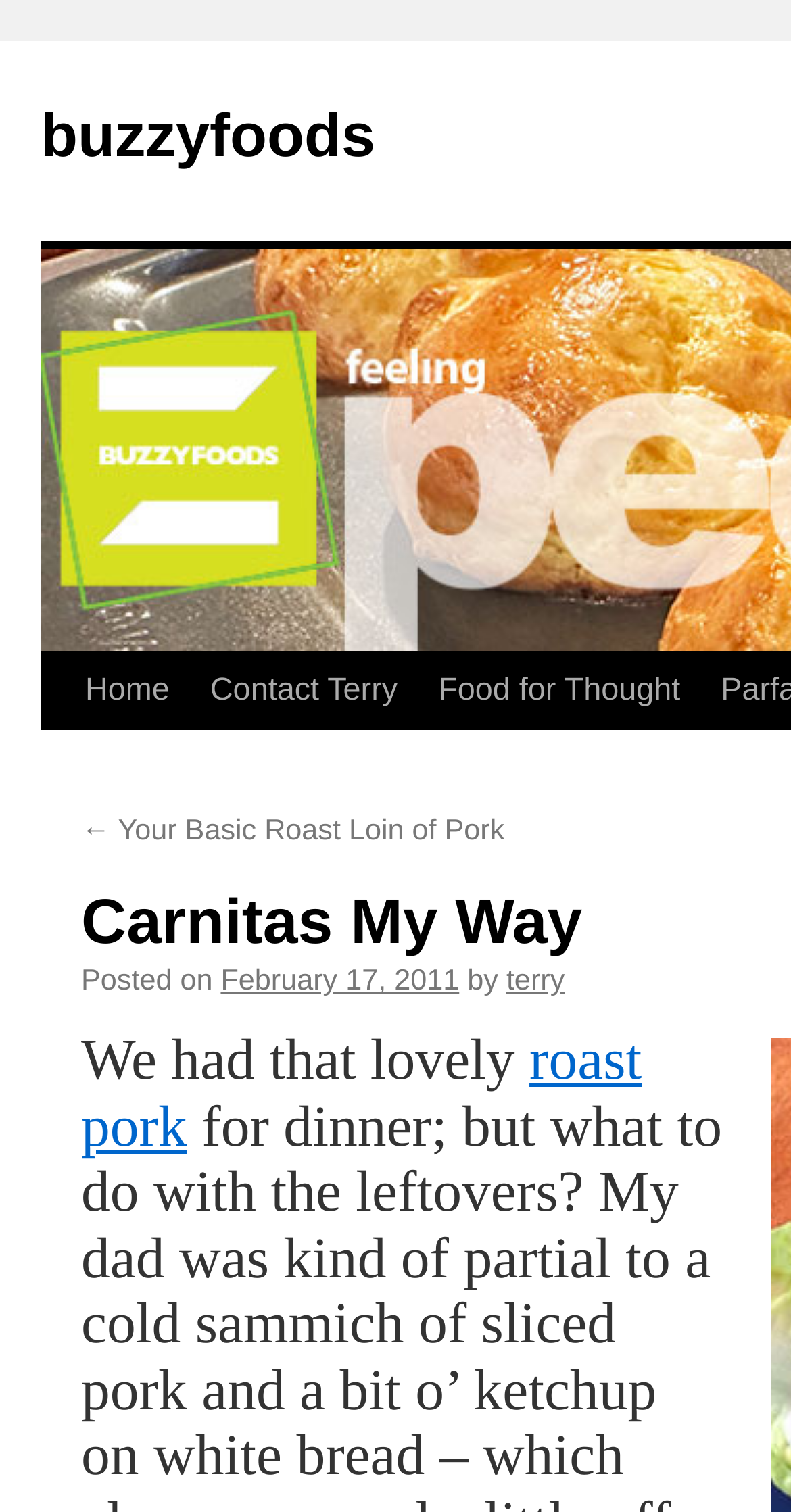Locate the primary headline on the webpage and provide its text.

Carnitas My Way